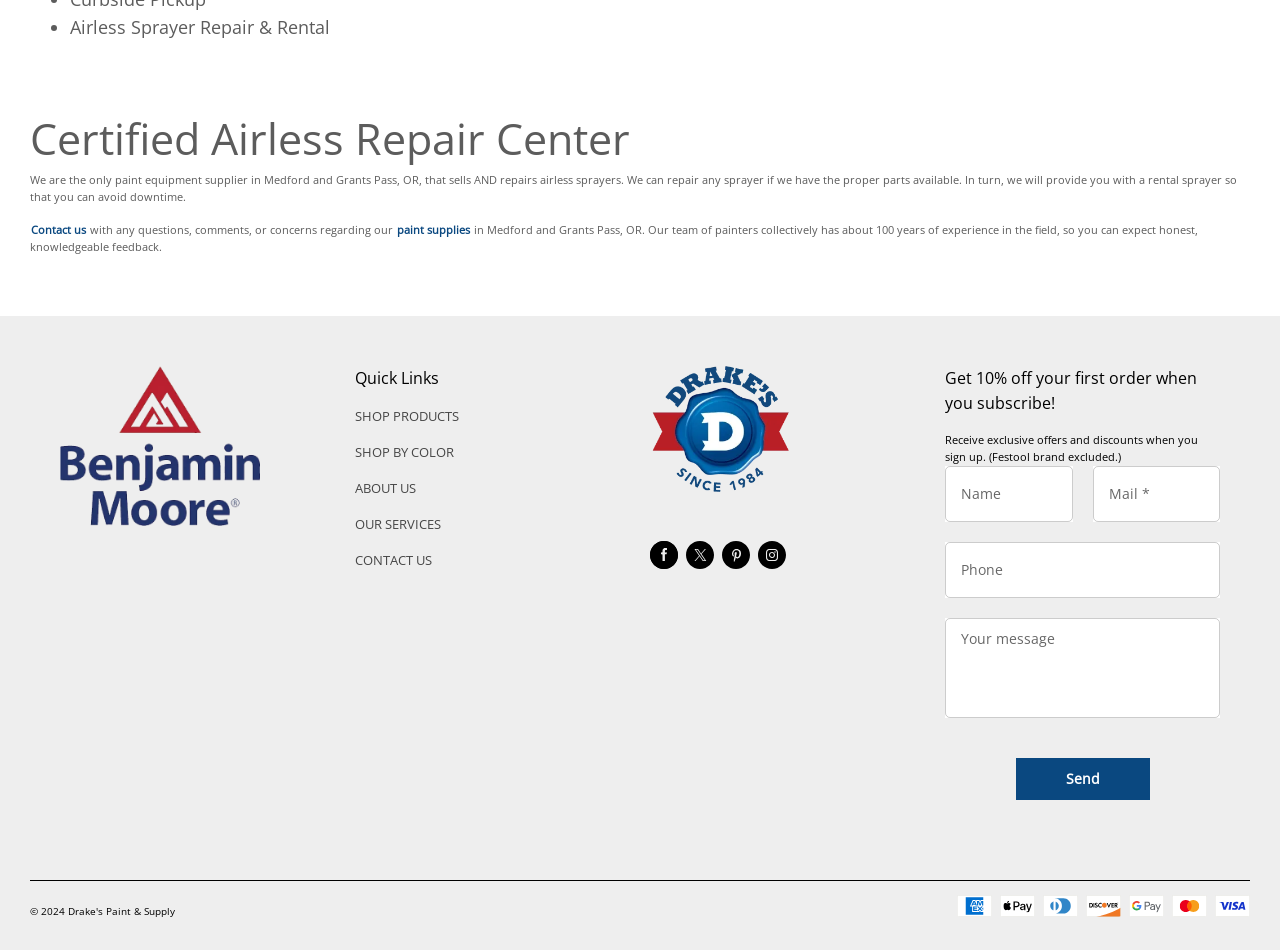Please locate the bounding box coordinates of the element that needs to be clicked to achieve the following instruction: "Click on 'Drake's Paint & Supply'". The coordinates should be four float numbers between 0 and 1, i.e., [left, top, right, bottom].

[0.053, 0.952, 0.137, 0.966]